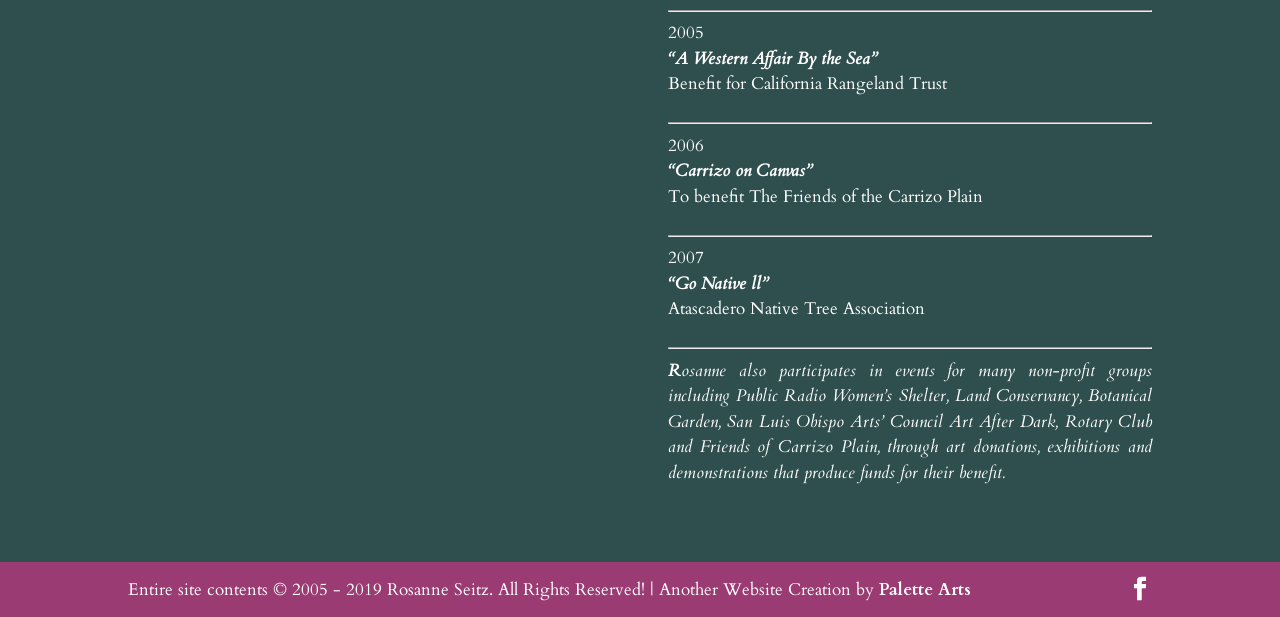Please respond to the question using a single word or phrase:
What is the year of the first event?

2005